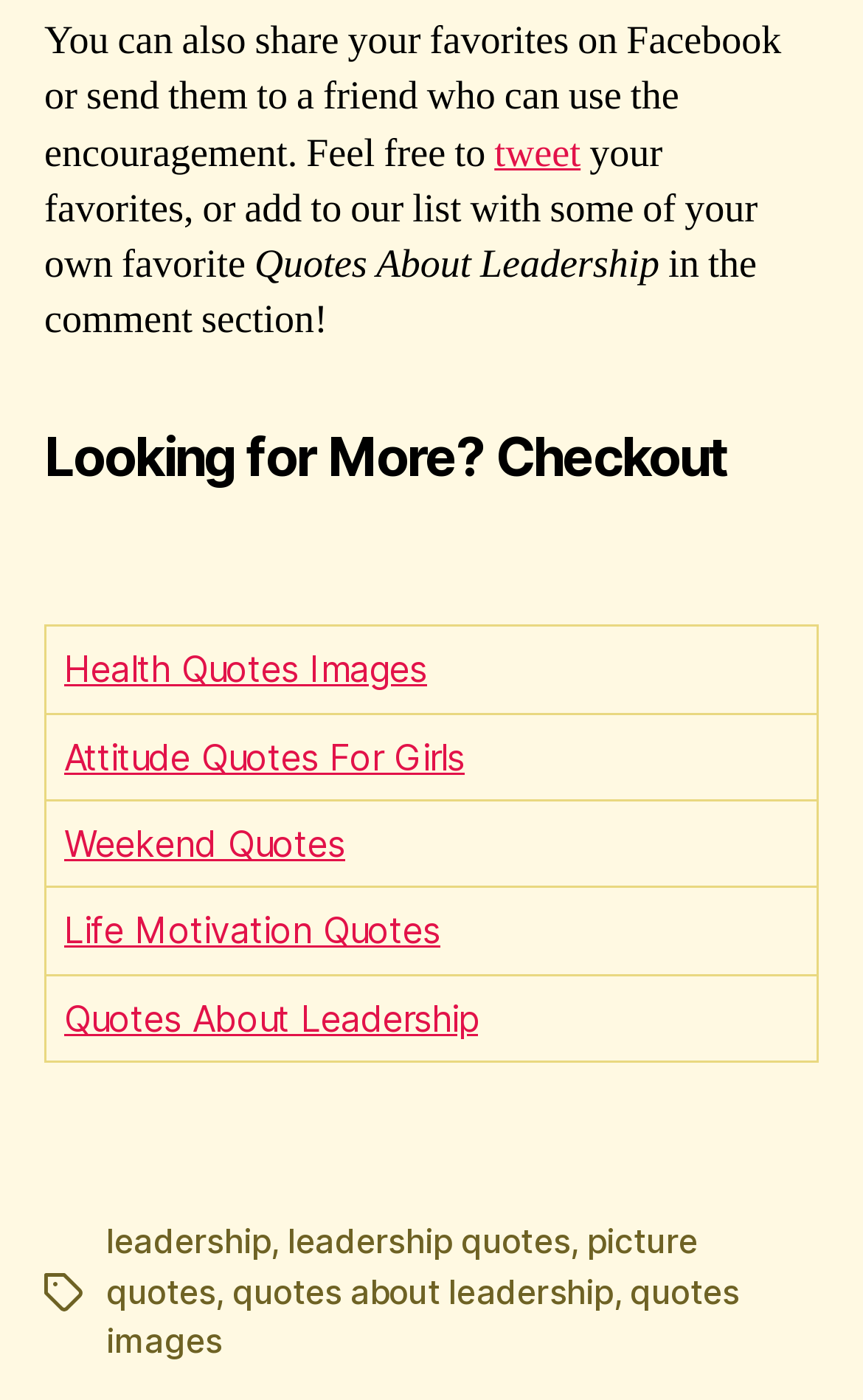Determine the bounding box of the UI element mentioned here: "leadership". The coordinates must be in the format [left, top, right, bottom] with values ranging from 0 to 1.

[0.123, 0.875, 0.294, 0.902]